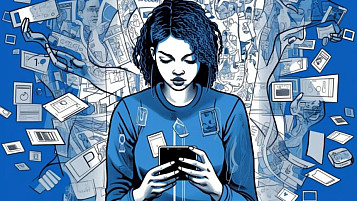Kindly respond to the following question with a single word or a brief phrase: 
What color is the woman's shirt?

blue